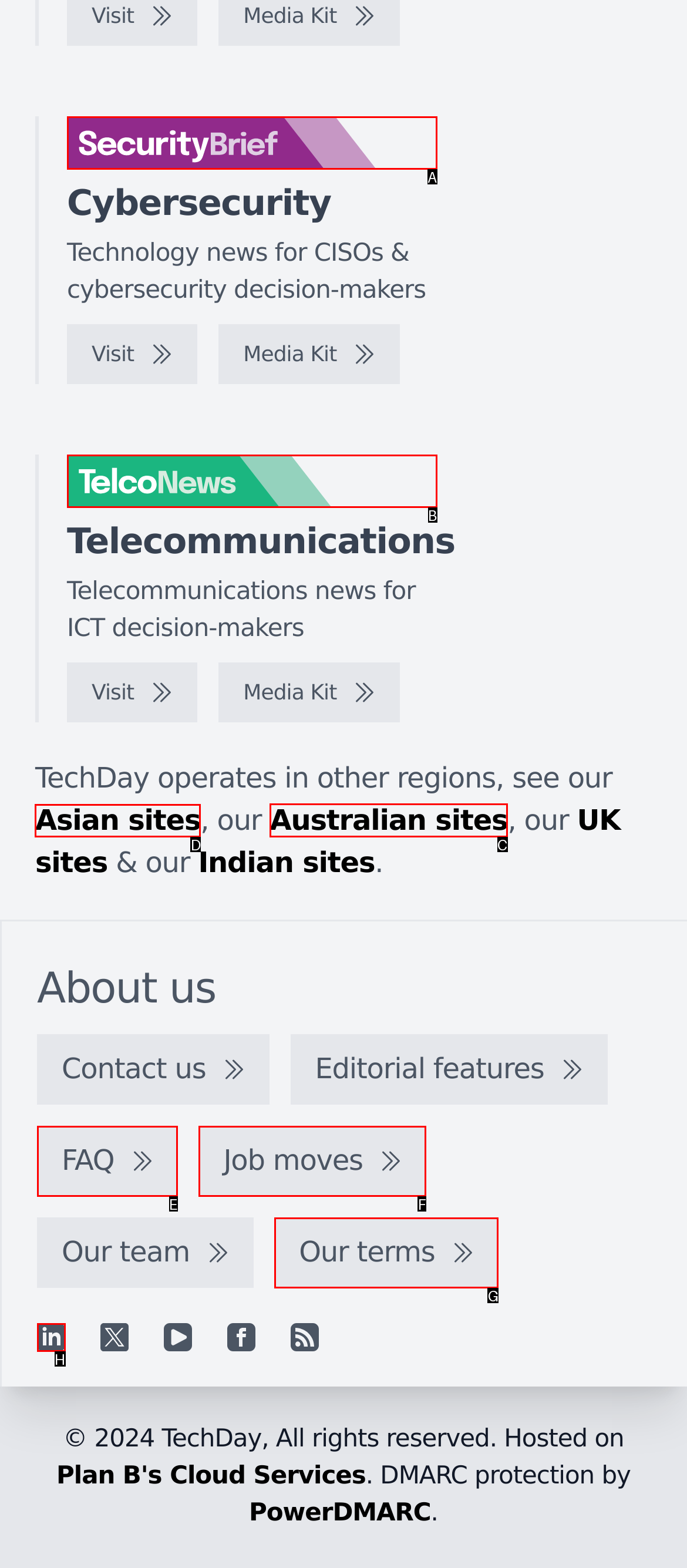Identify the appropriate choice to fulfill this task: Explore Asian sites
Respond with the letter corresponding to the correct option.

D